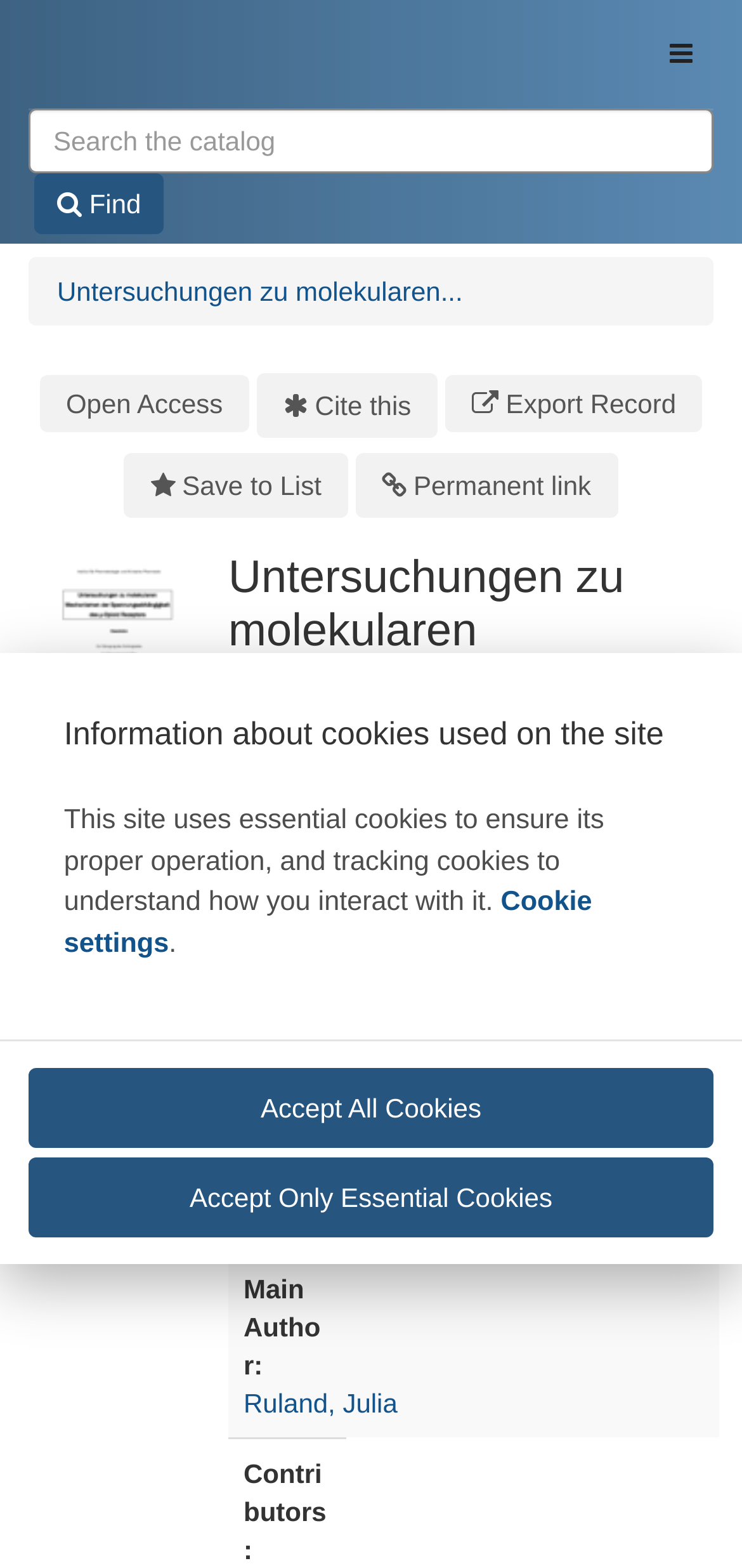What is the name of the author?
Please respond to the question with a detailed and well-explained answer.

I found the author's name by looking at the section that describes the publication. There, I saw a row with a header 'Main Author:' and a grid cell containing the name 'Ruland, Julia', which is also a link.